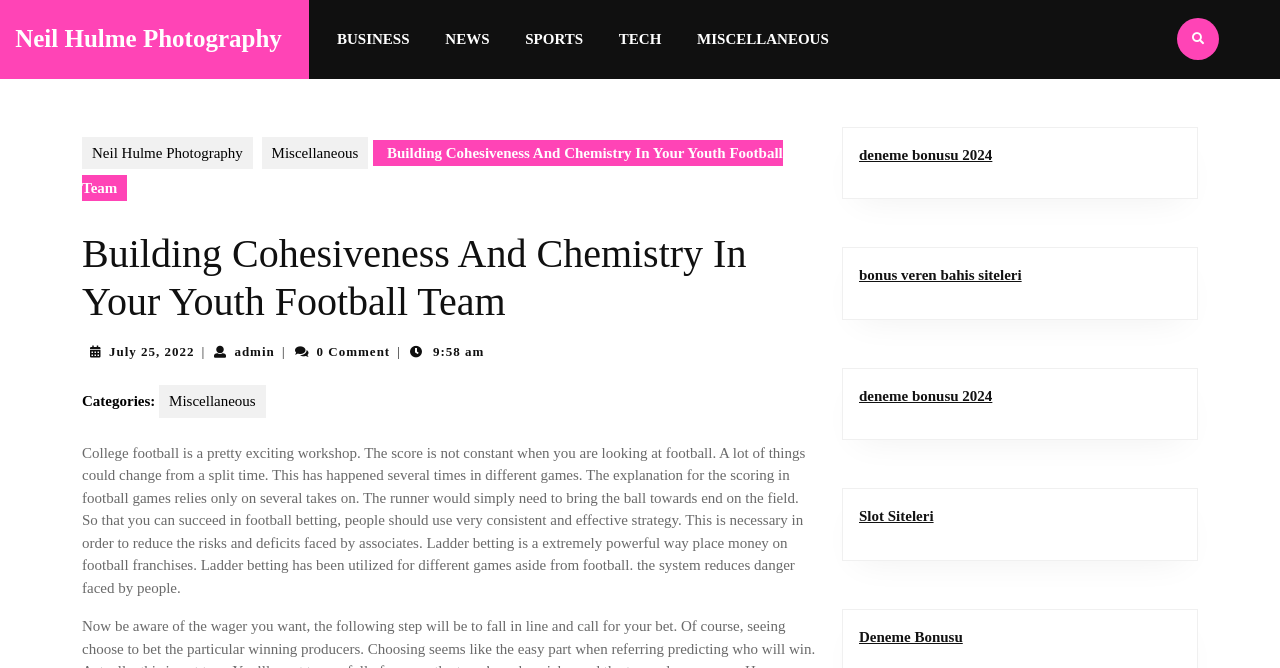Respond with a single word or phrase to the following question:
What time was this article published?

9:58 am